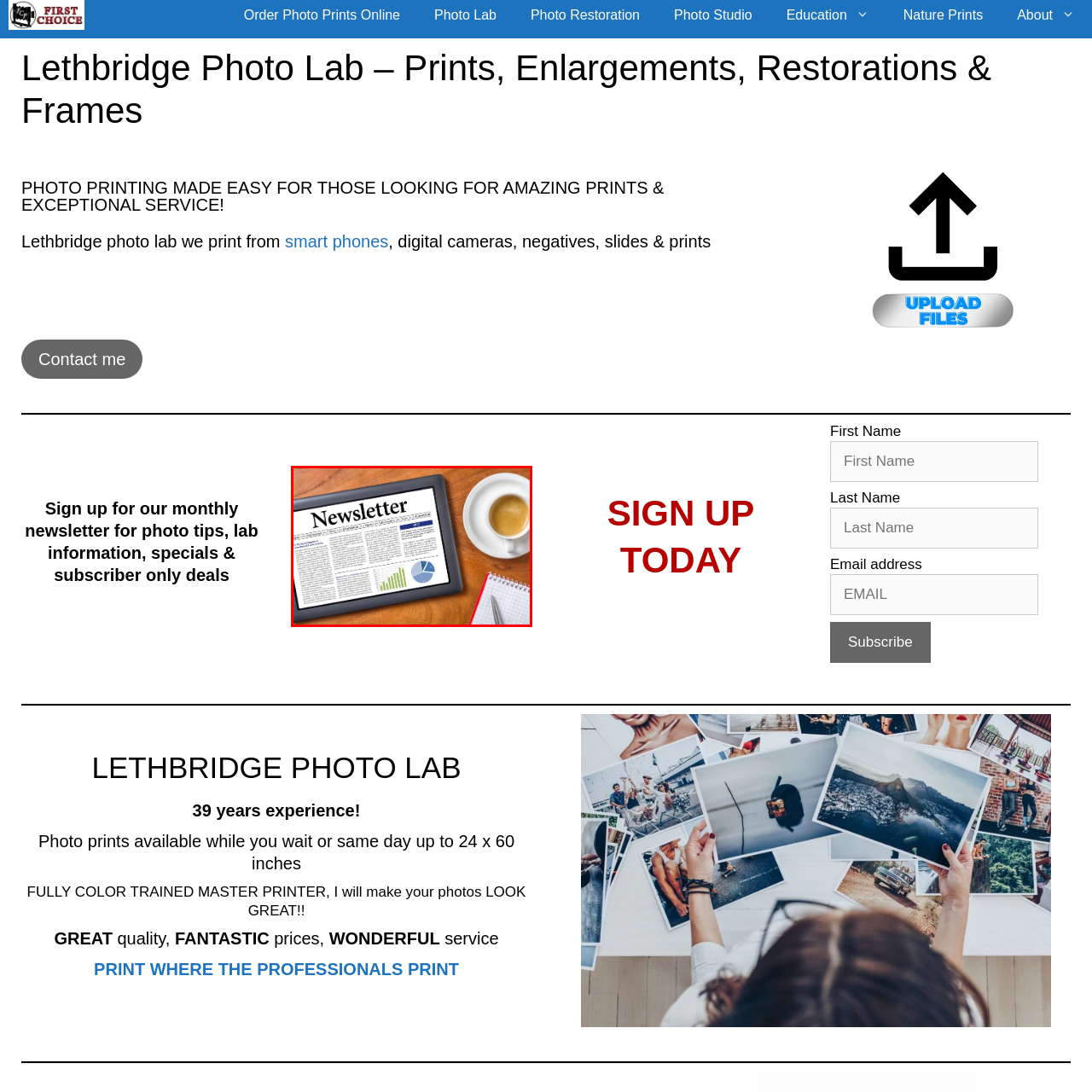What type of graphs are present in the newsletter?
Pay attention to the image part enclosed by the red bounding box and answer the question using a single word or a short phrase.

Pie chart and bar graph